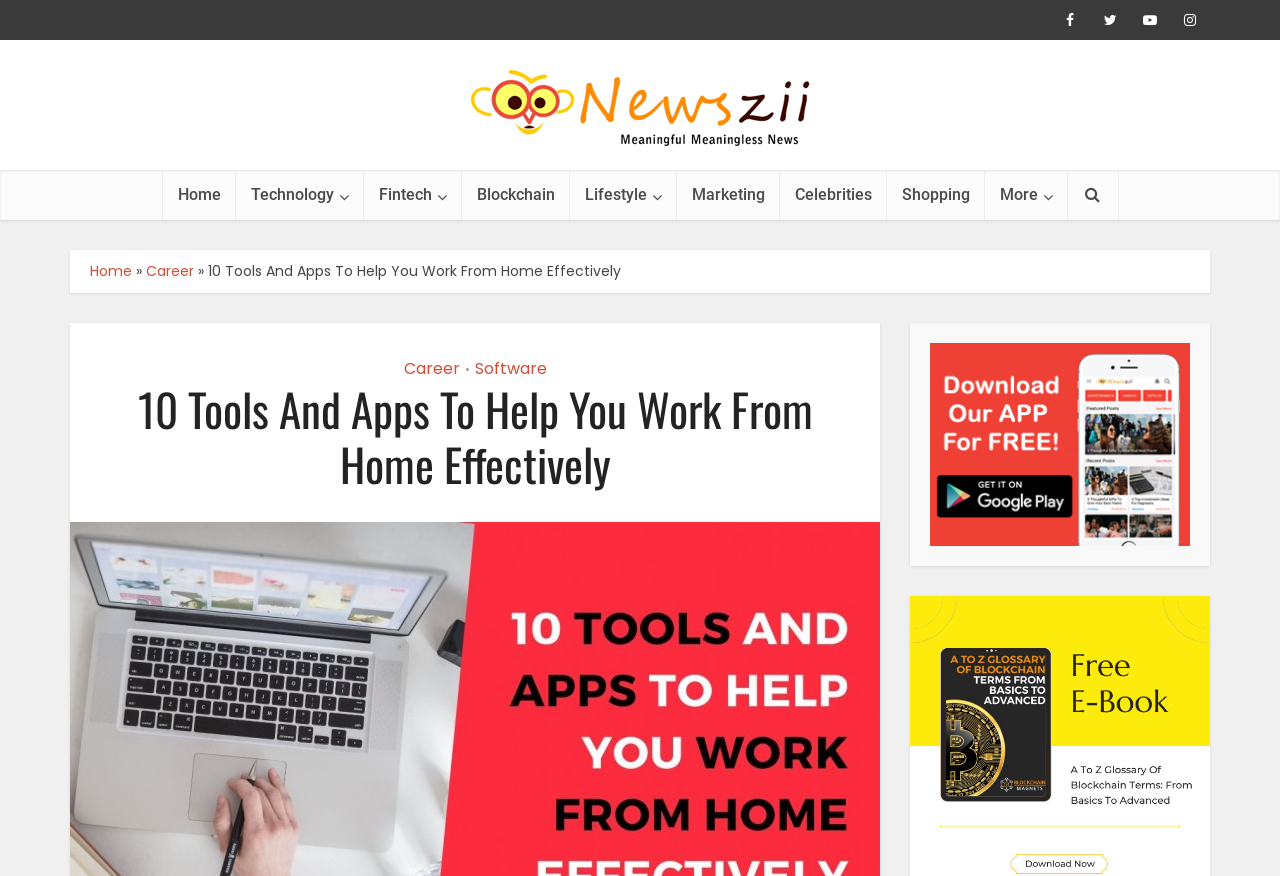Provide a one-word or brief phrase answer to the question:
How many categories are listed in the top navigation bar?

9